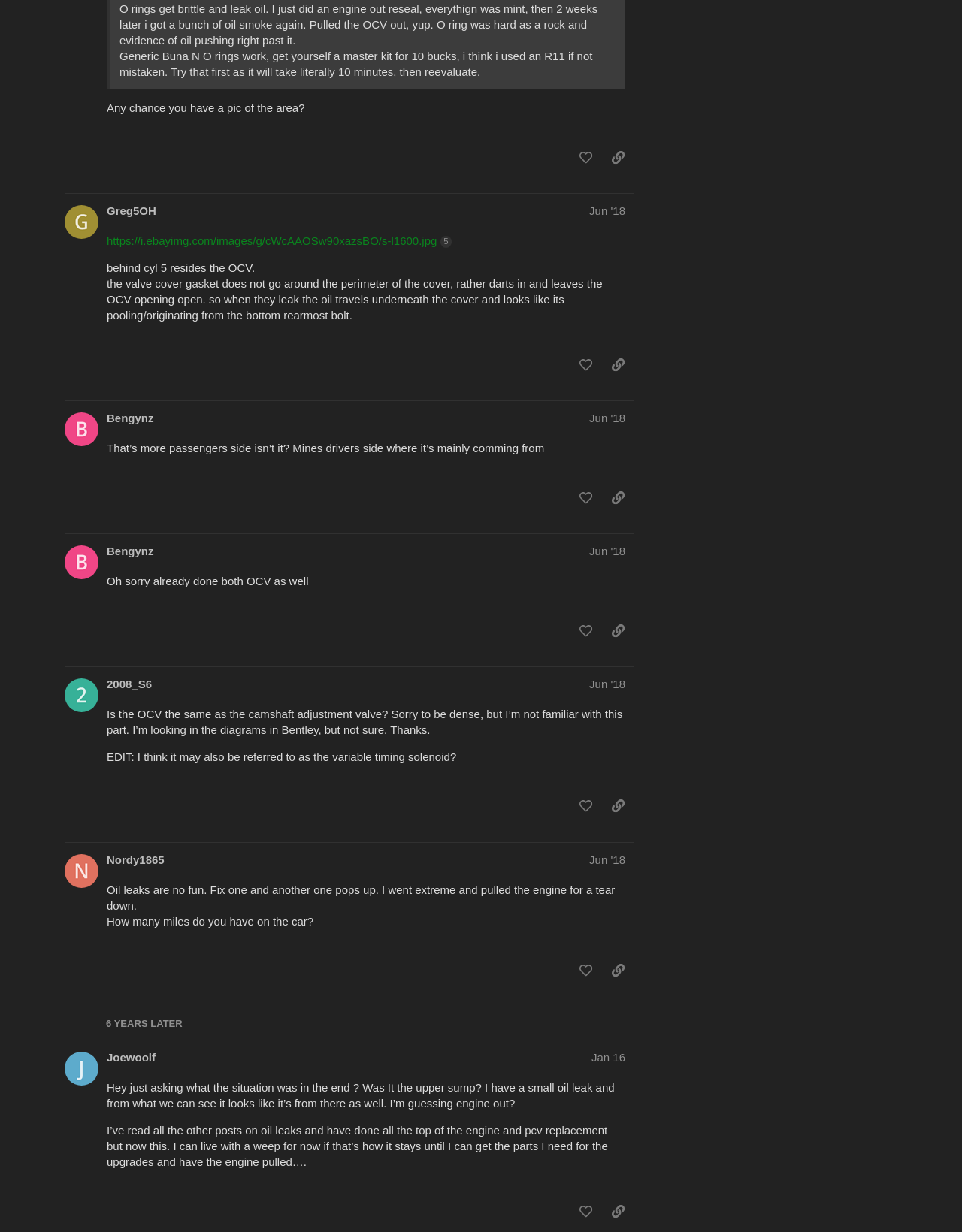Could you locate the bounding box coordinates for the section that should be clicked to accomplish this task: "share a link to this post".

[0.628, 0.118, 0.657, 0.139]